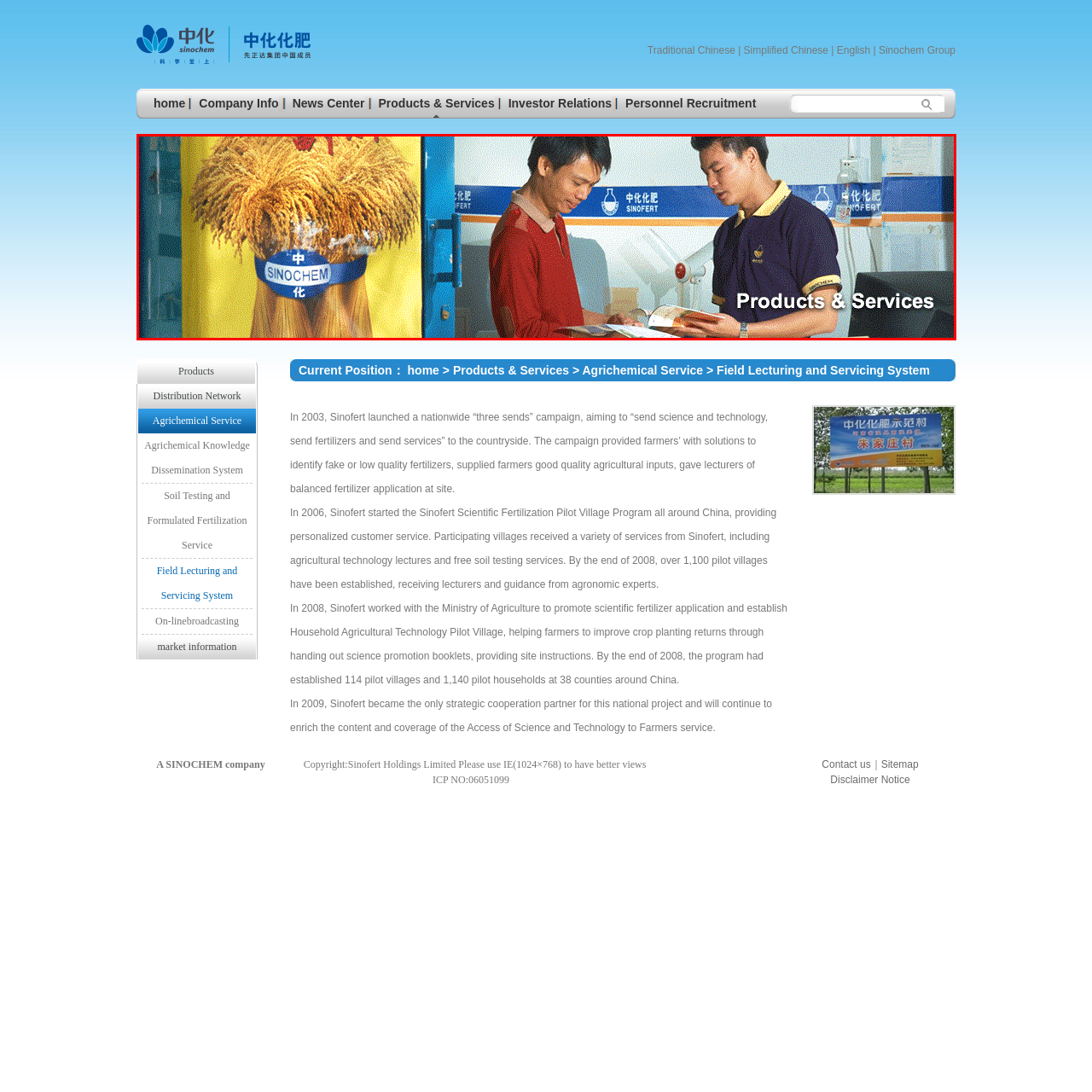Please look at the highlighted area within the red border and provide the answer to this question using just one word or phrase: 
What is the purpose of the image?

To showcase Sinochem's services